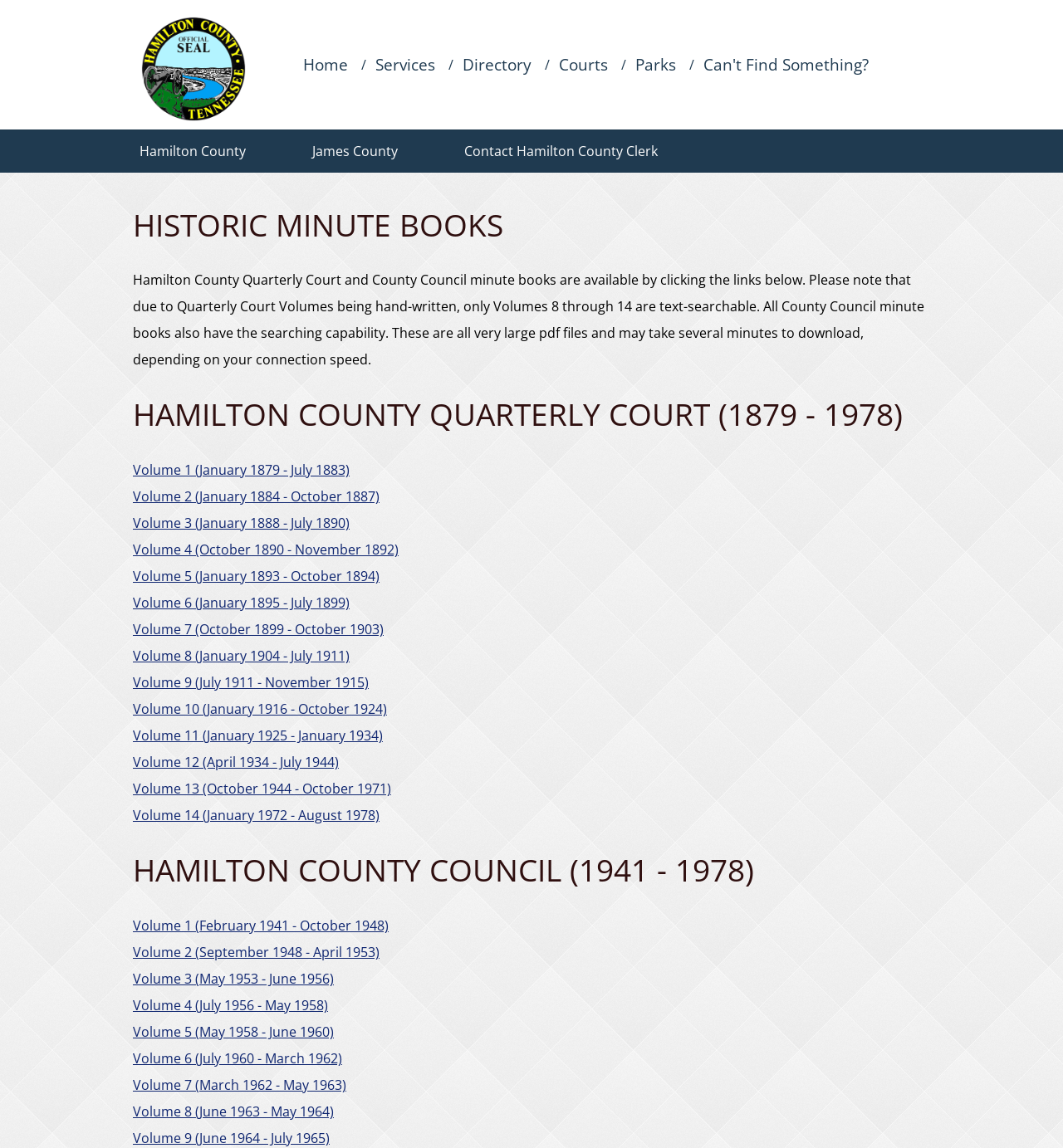Reply to the question below using a single word or brief phrase:
What is the name of the county government?

Hamilton County